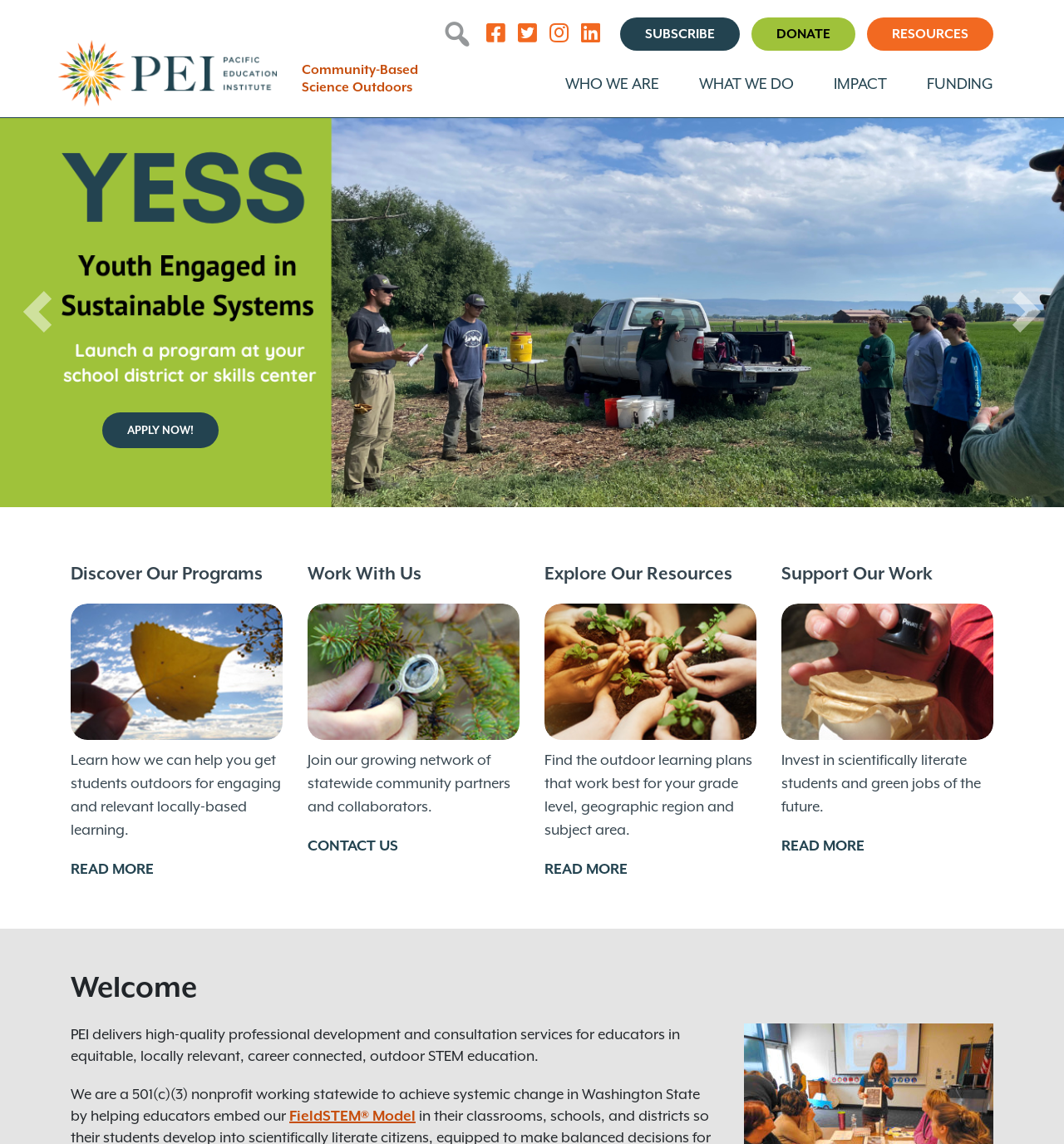What type of organization is Pacific Education Institute?
Based on the image, answer the question with as much detail as possible.

The type of organization can be found in the text at the bottom of the webpage, which states that Pacific Education Institute is a '501(c)(3) nonprofit'.